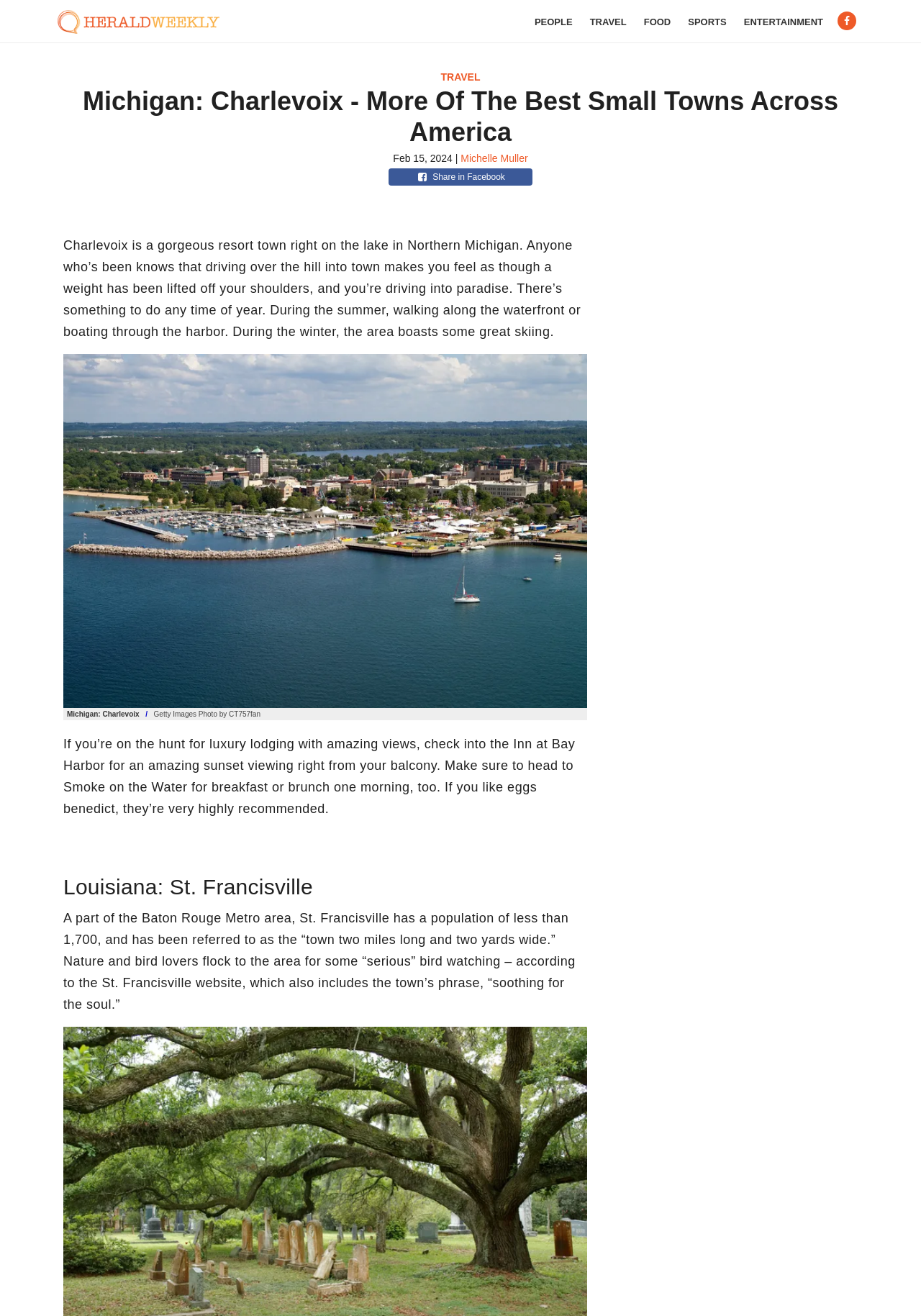Locate the bounding box coordinates of the clickable area needed to fulfill the instruction: "Click on the 'FOOD' link".

[0.699, 0.001, 0.728, 0.032]